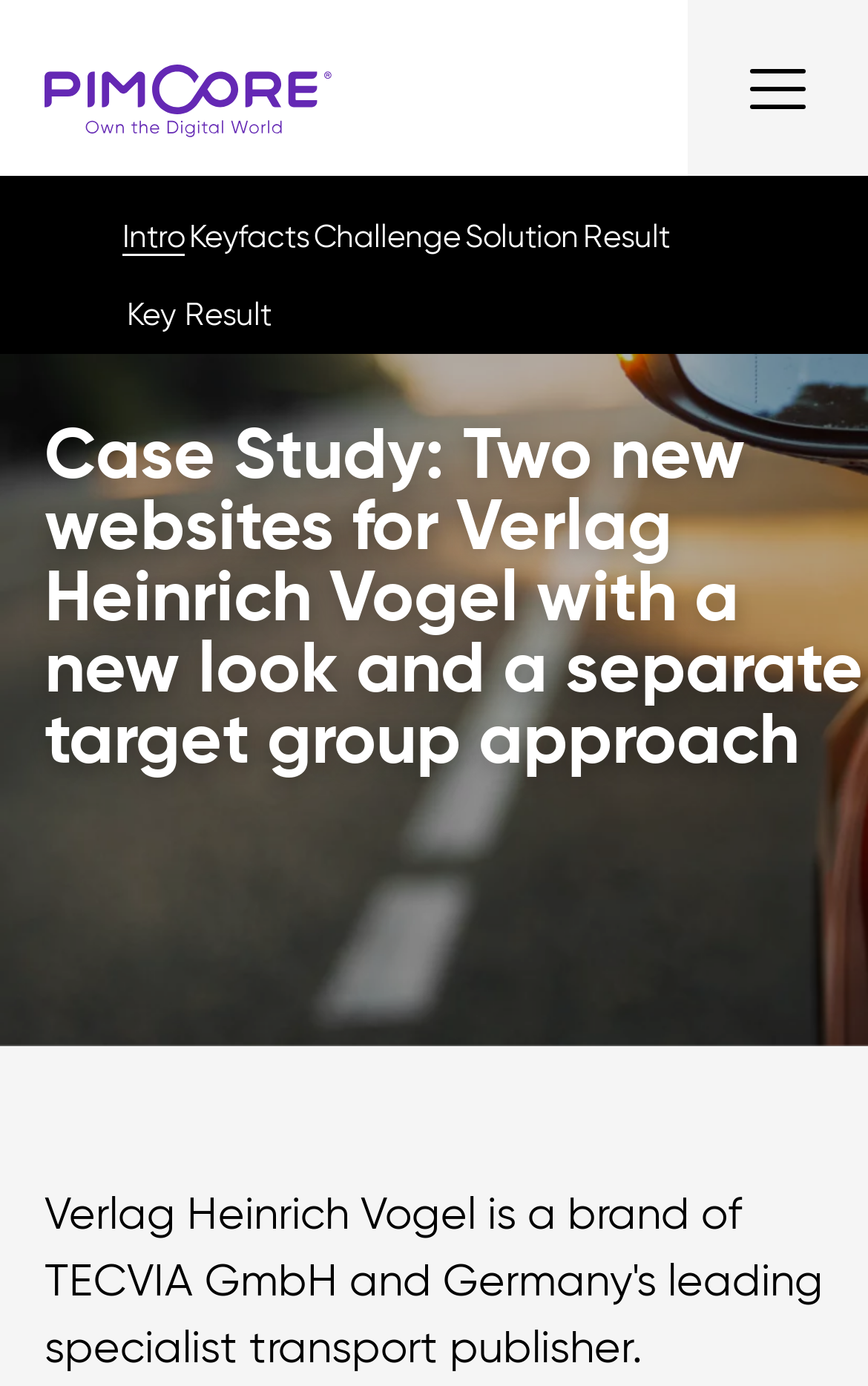Can you give a detailed response to the following question using the information from the image? What is the platform used by VHV?

The platform used by VHV can be found in the link at the top of the webpage, which states 'Pimcore Platform'. This link is accompanied by an image with the same name.